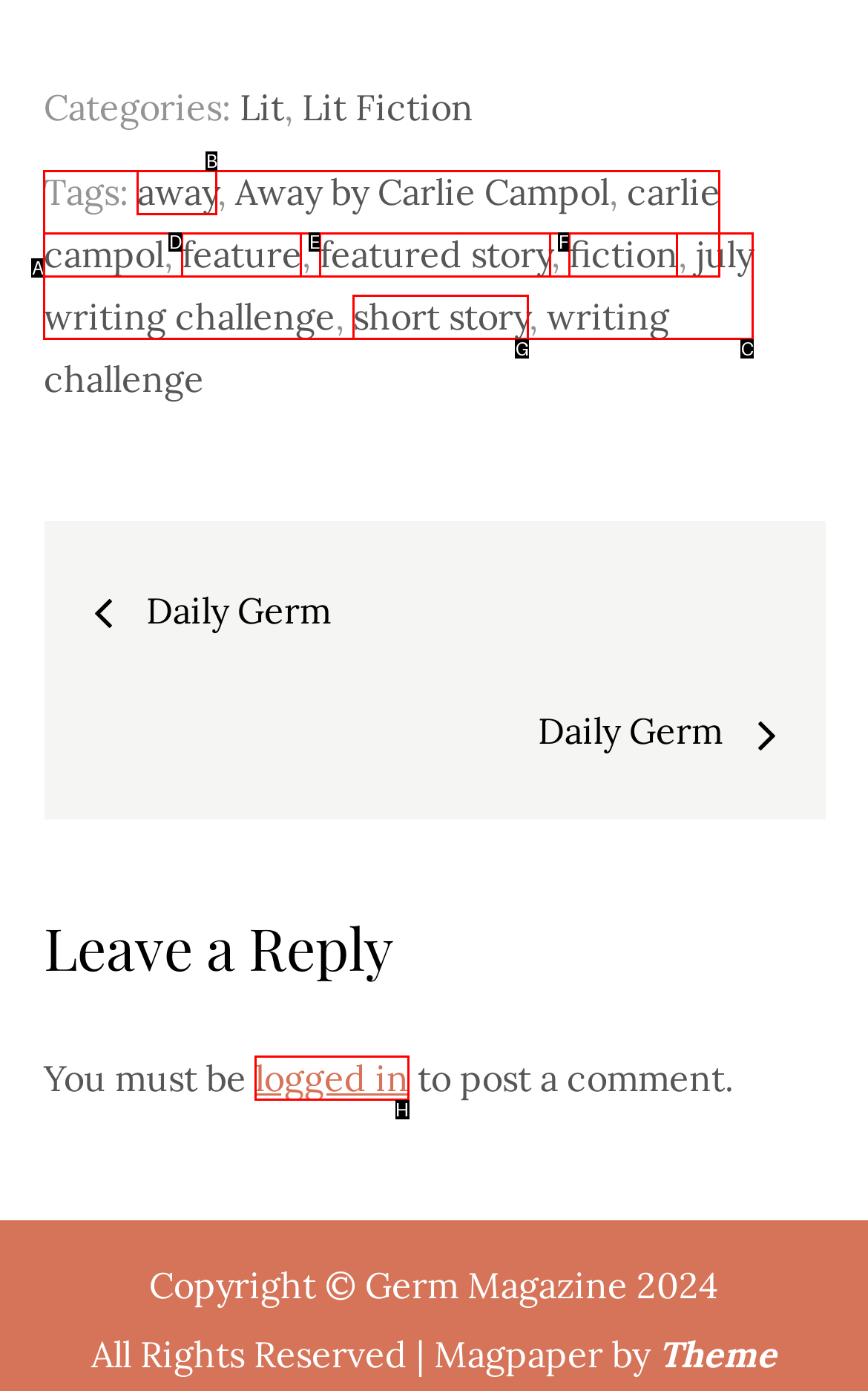Determine which UI element I need to click to achieve the following task: Log in to post a comment Provide your answer as the letter of the selected option.

H